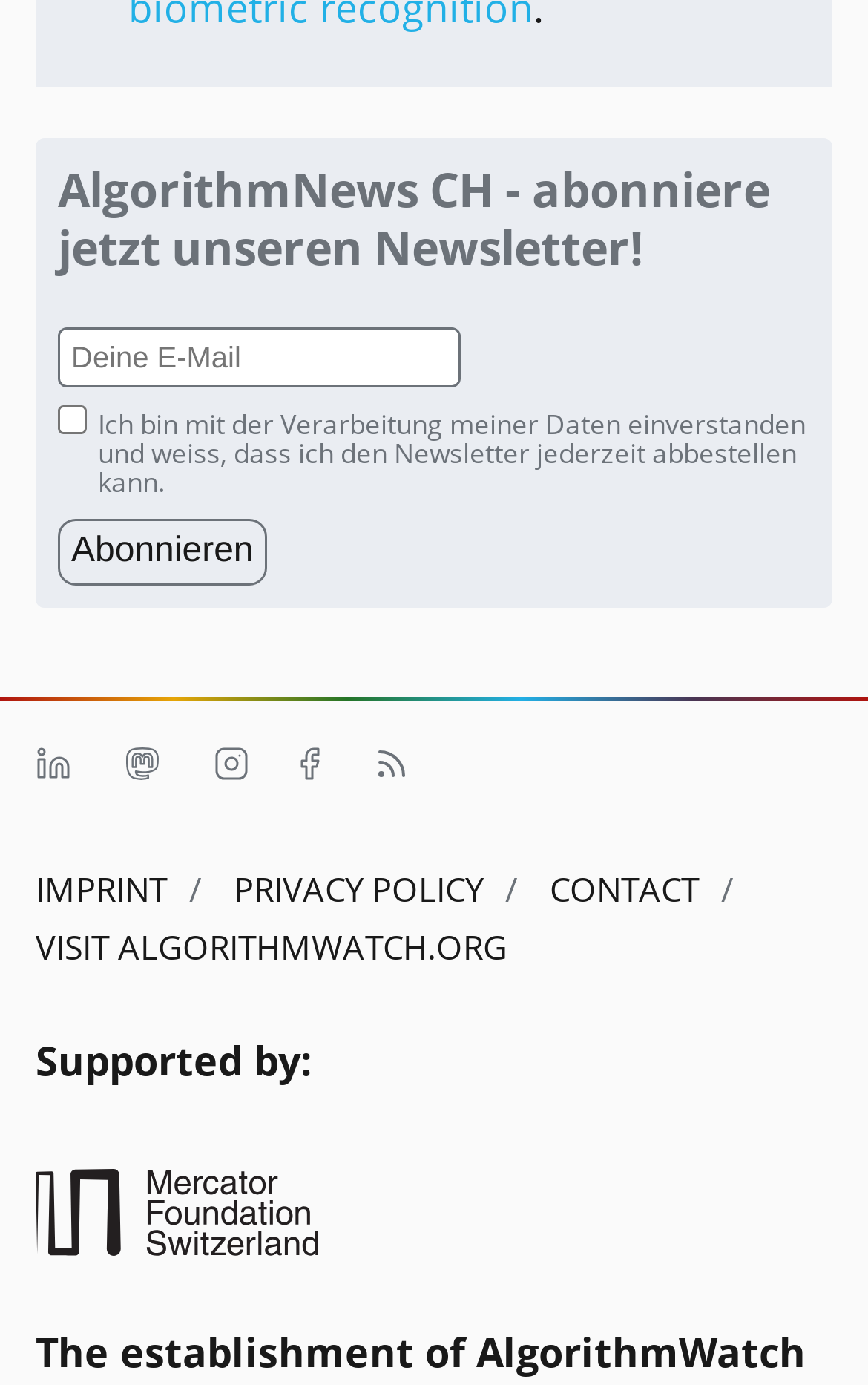Extract the bounding box coordinates for the UI element described by the text: "Abonnieren". The coordinates should be in the form of [left, top, right, bottom] with values between 0 and 1.

[0.067, 0.374, 0.307, 0.422]